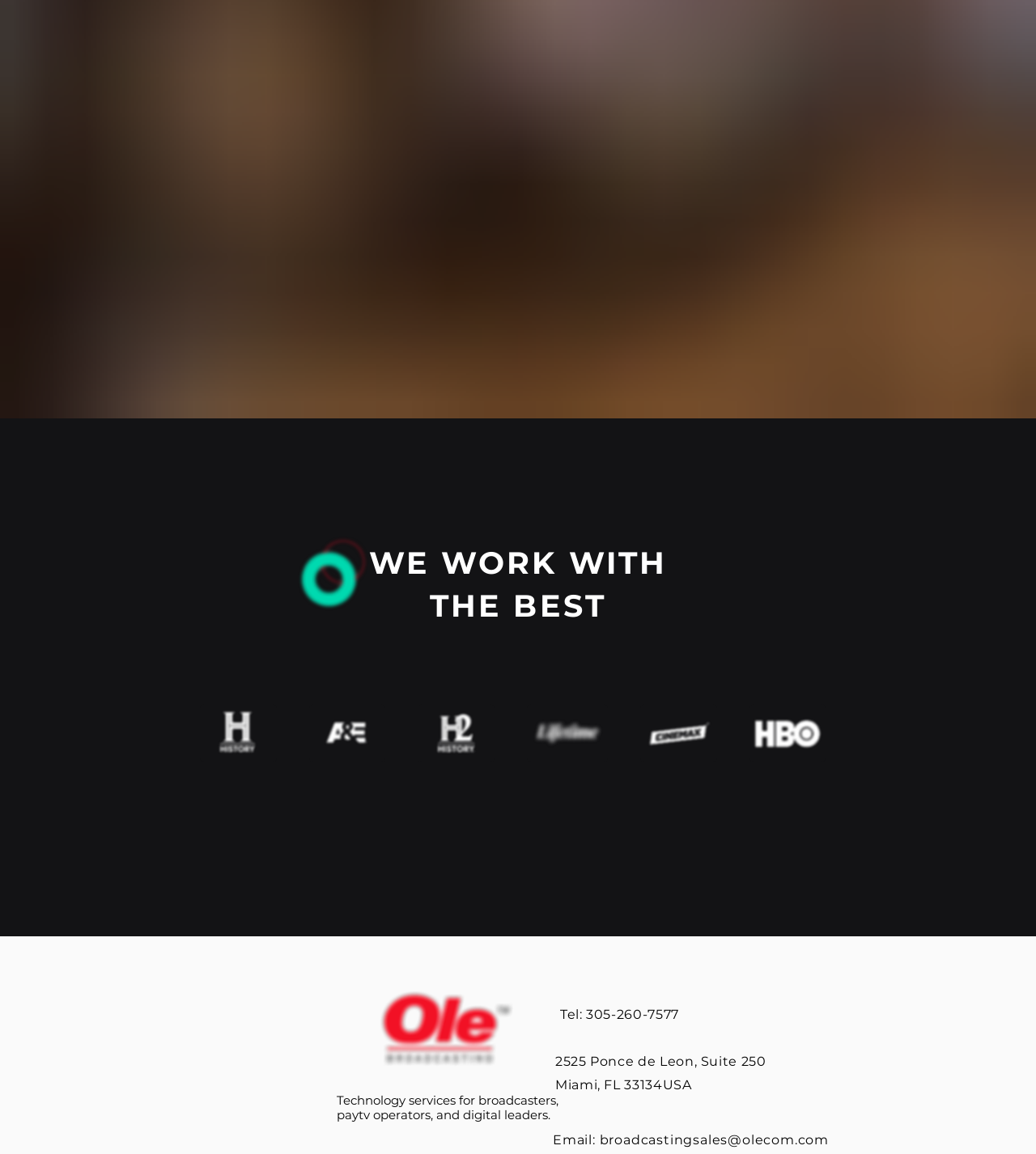Find the bounding box coordinates for the area that should be clicked to accomplish the instruction: "Send an email to broadcasting sales".

[0.579, 0.981, 0.8, 0.994]